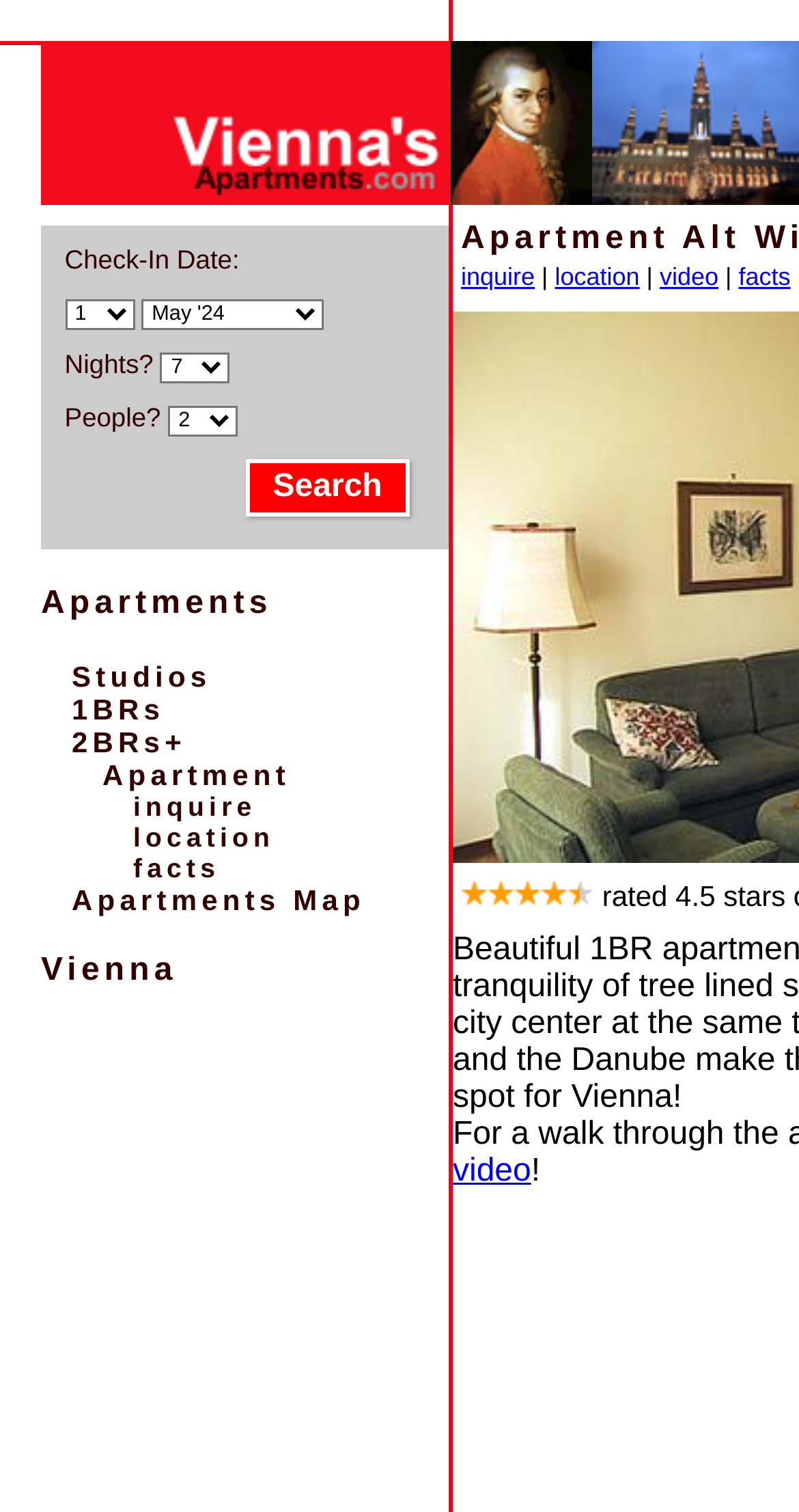How many people can stay in an apartment?
Provide a one-word or short-phrase answer based on the image.

Unknown